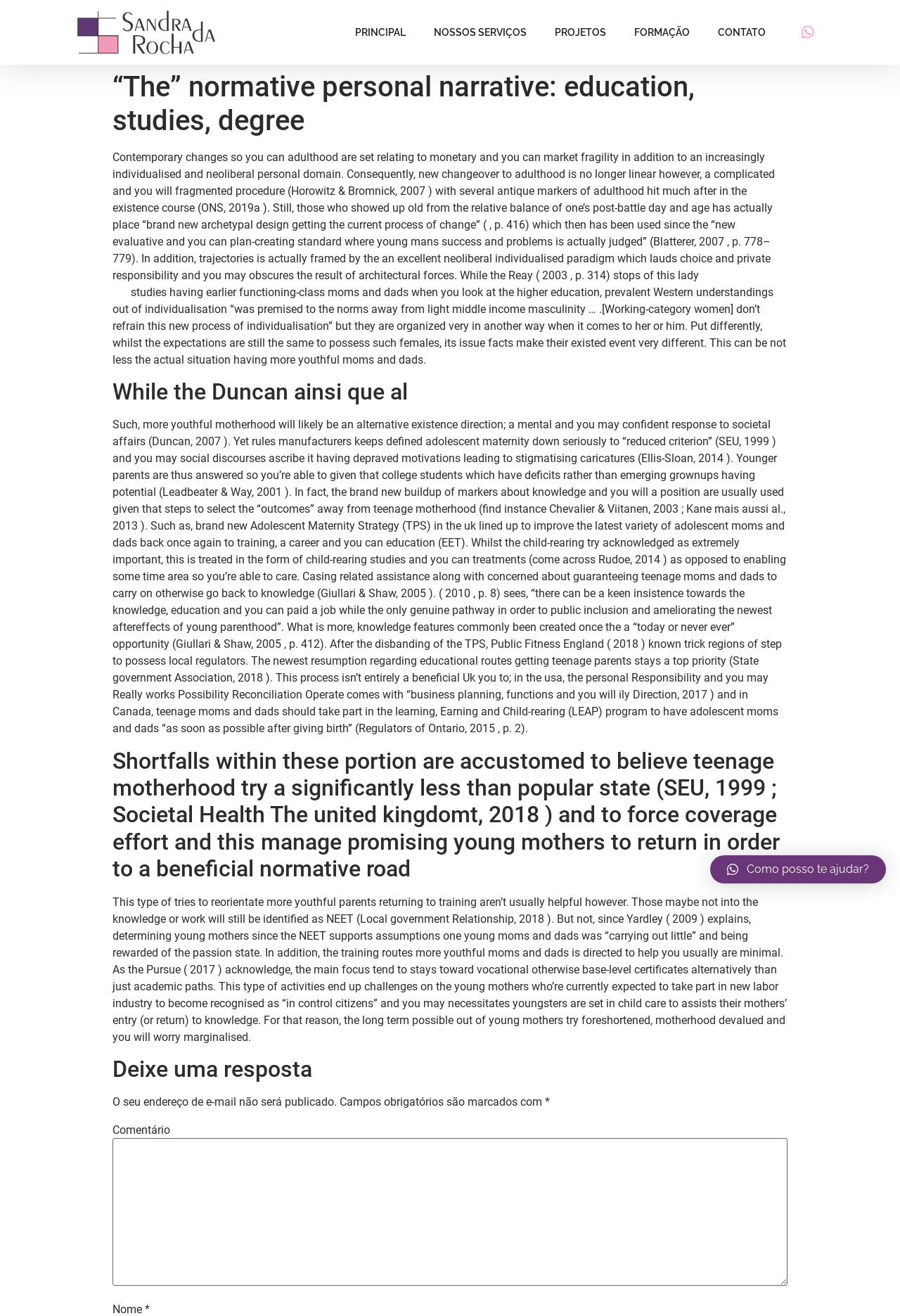Bounding box coordinates are specified in the format (top-left x, top-left y, bottom-right x, bottom-right y). All values are floating point numbers bounded between 0 and 1. Please provide the bounding box coordinate of the region this sentence describes: × Como posso te ajudar?

[0.789, 0.65, 0.984, 0.671]